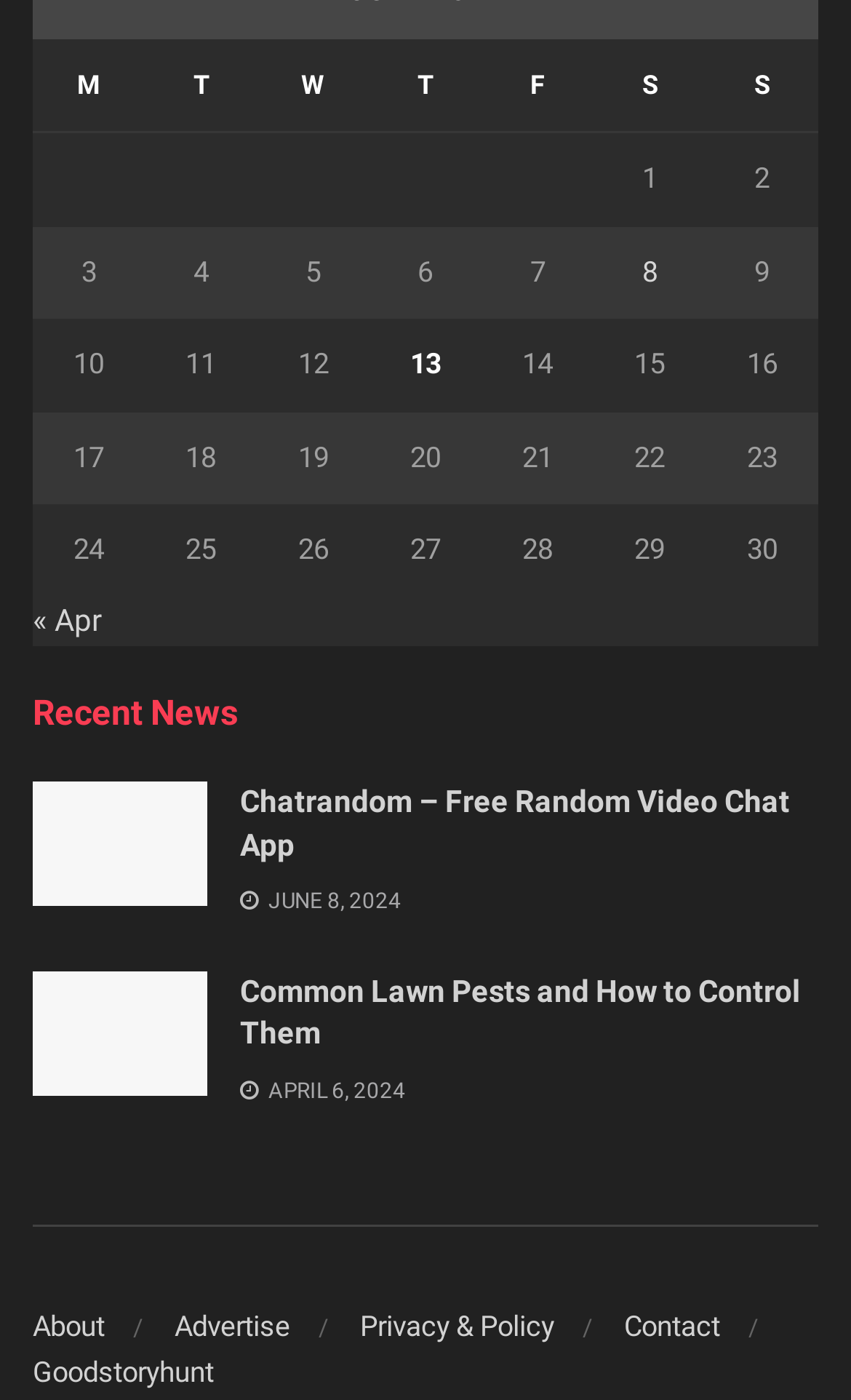Answer the question briefly using a single word or phrase: 
What is the title of the news article published on June 8, 2024?

Posts published on June 8, 2024